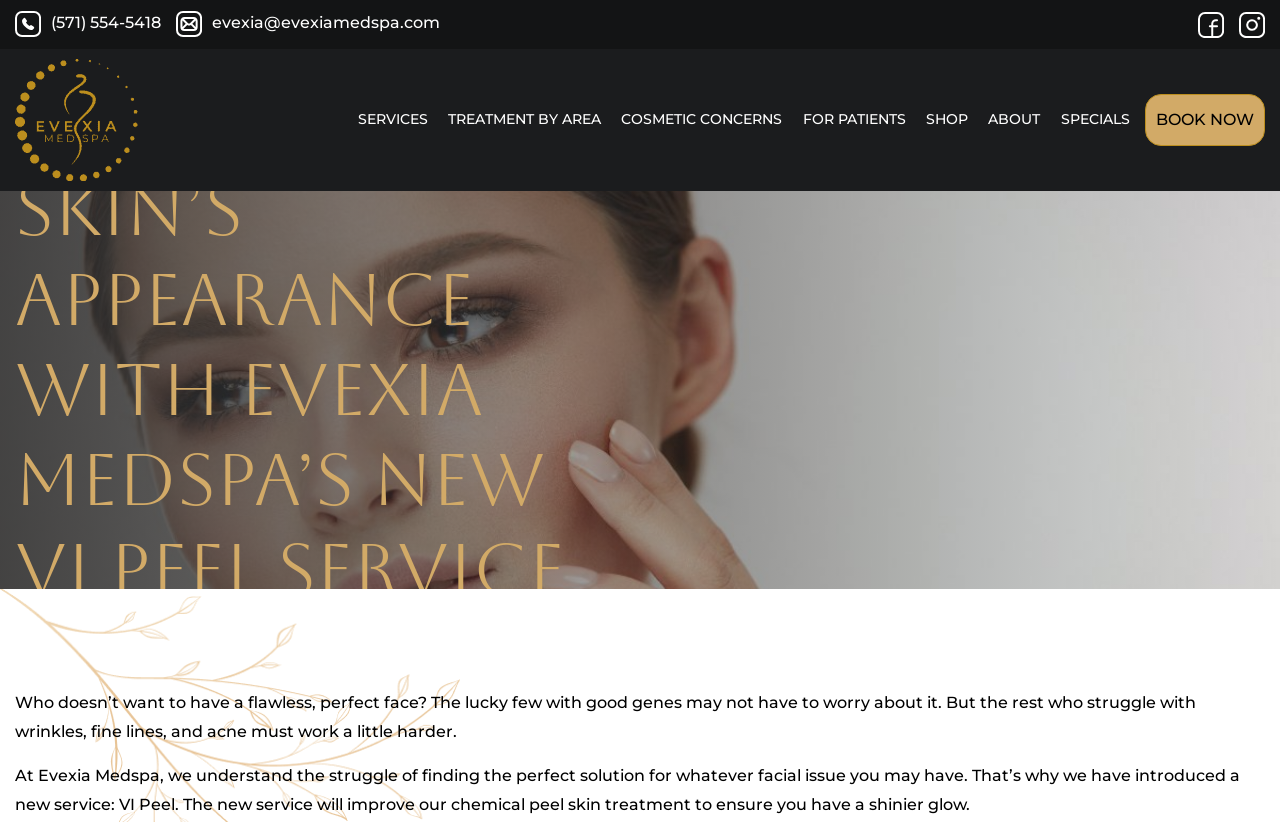Please pinpoint the bounding box coordinates for the region I should click to adhere to this instruction: "Learn about VI Peel treatment".

[0.287, 0.269, 0.467, 0.304]